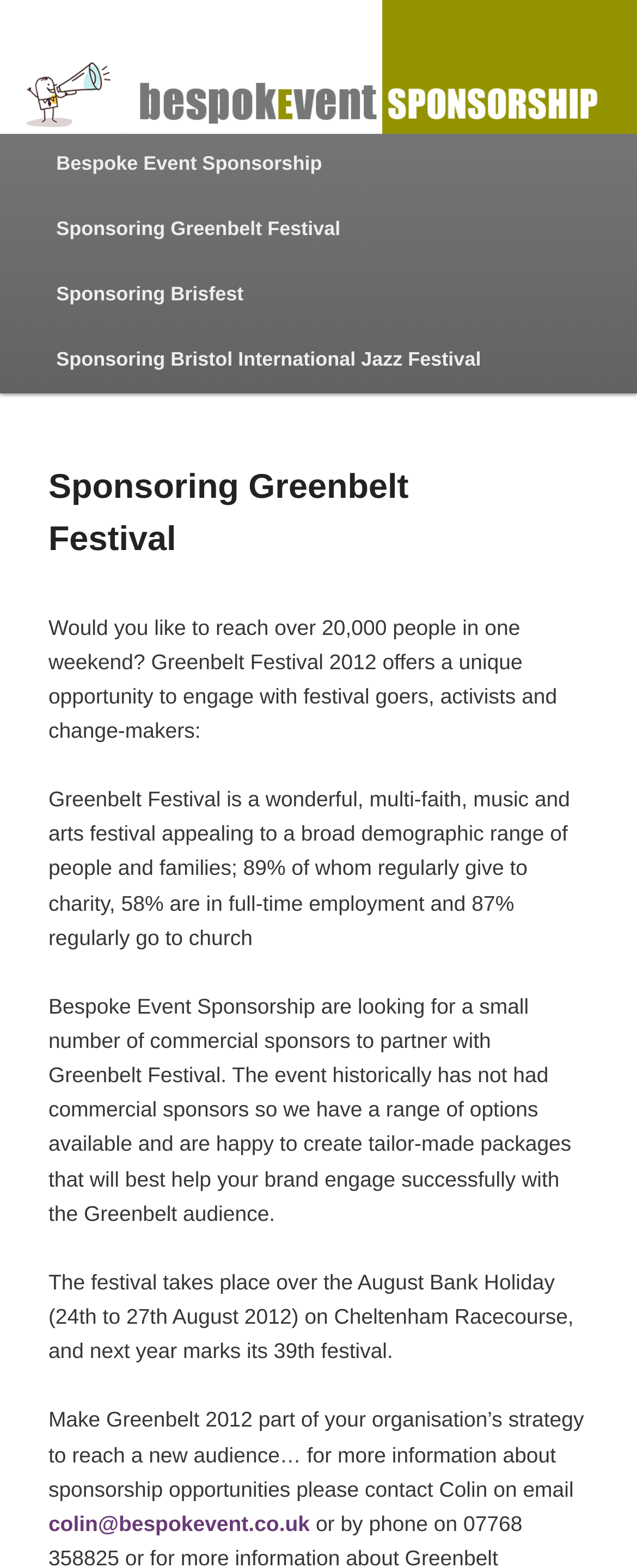Respond concisely with one word or phrase to the following query:
What is the location of Greenbelt Festival?

Cheltenham Racecourse